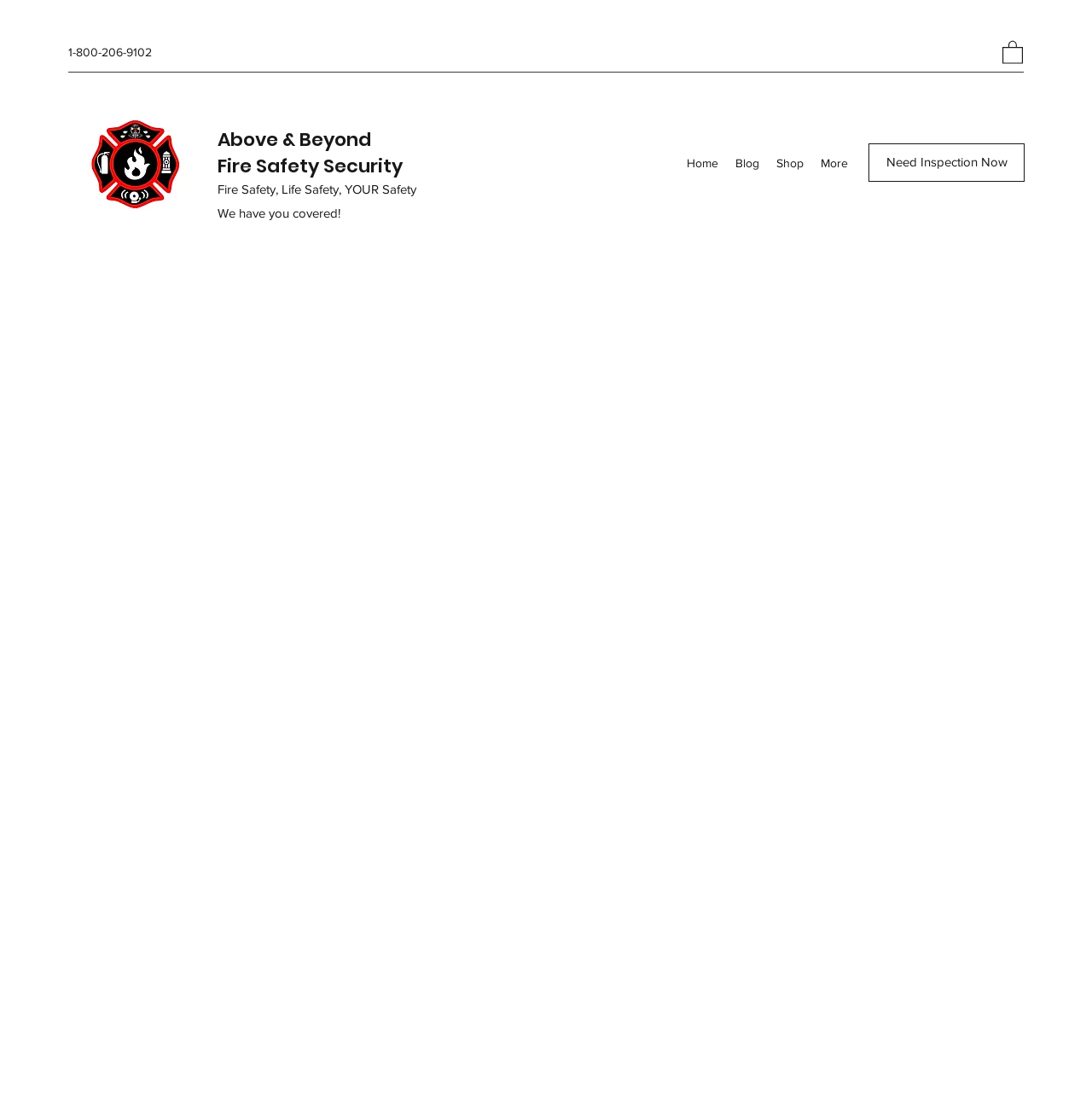Provide your answer in a single word or phrase: 
What is the company name?

Above & Beyond